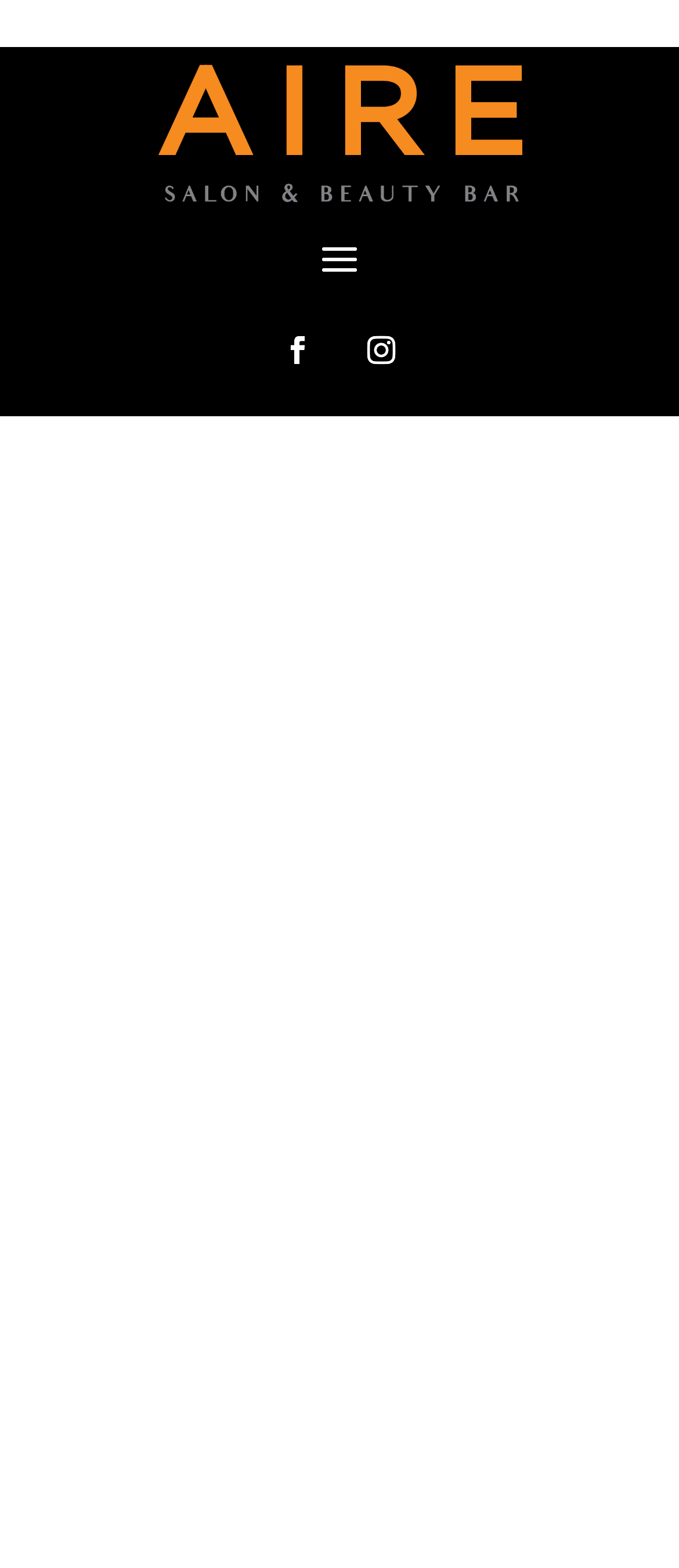What is the main theme of the webpage?
Using the information from the image, provide a comprehensive answer to the question.

Based on the webpage content, the main theme appears to be beauty services, specifically hair styling and blowouts, as it discusses AIRE memberships and VIP programs related to these services.